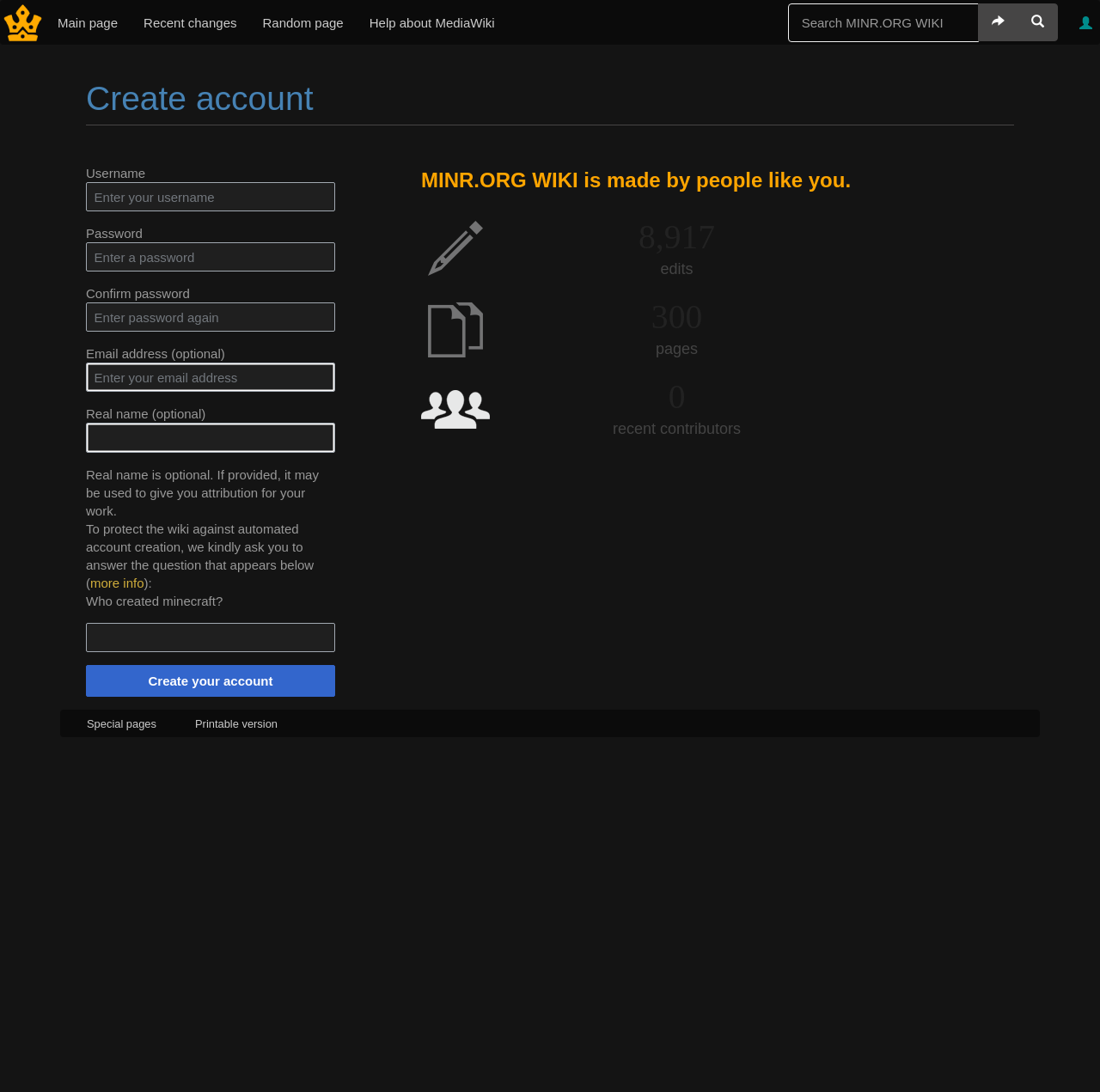How many edits have been made to the wiki?
Answer the question using a single word or phrase, according to the image.

8,917